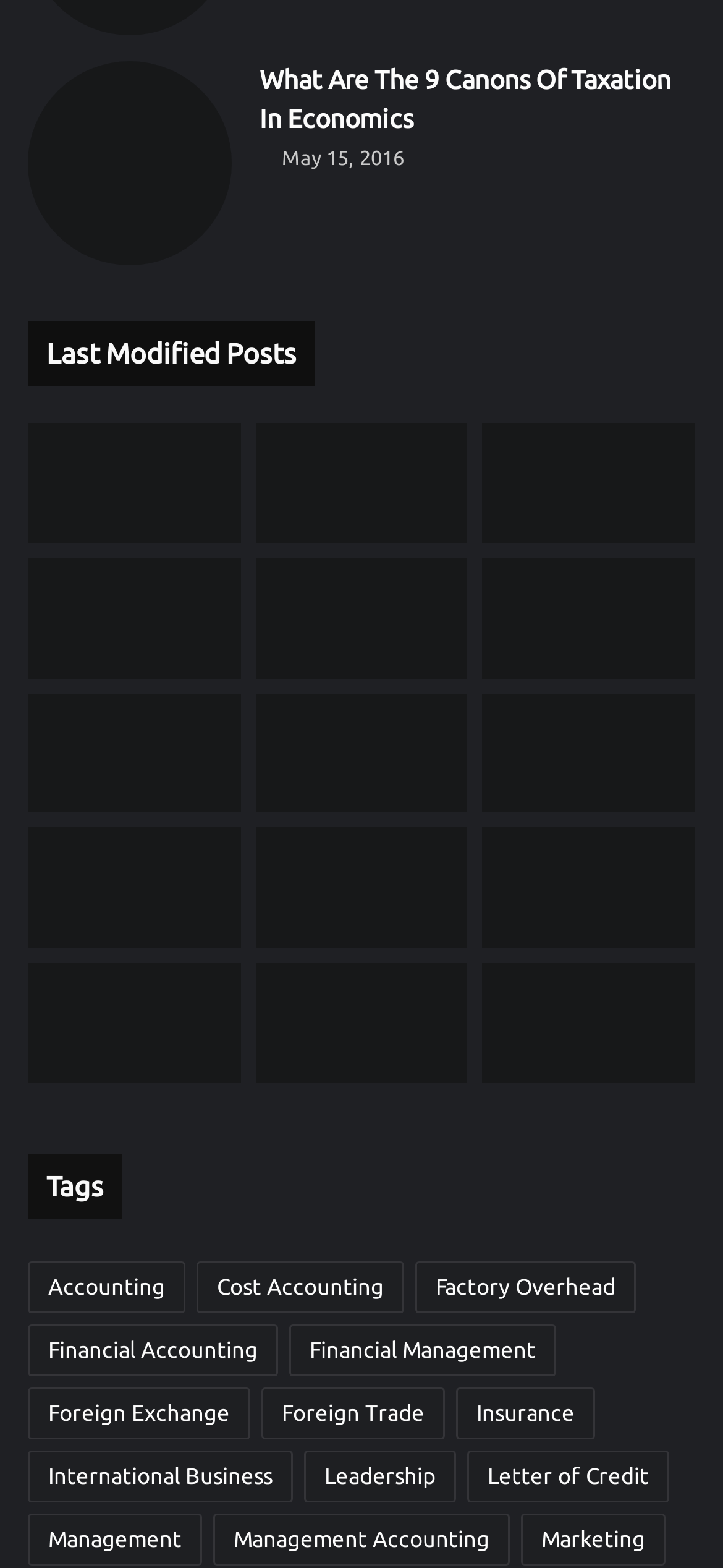Can you specify the bounding box coordinates of the area that needs to be clicked to fulfill the following instruction: "Click on the link to learn about the 9 Canons of Taxation in Economics"?

[0.038, 0.039, 0.321, 0.17]